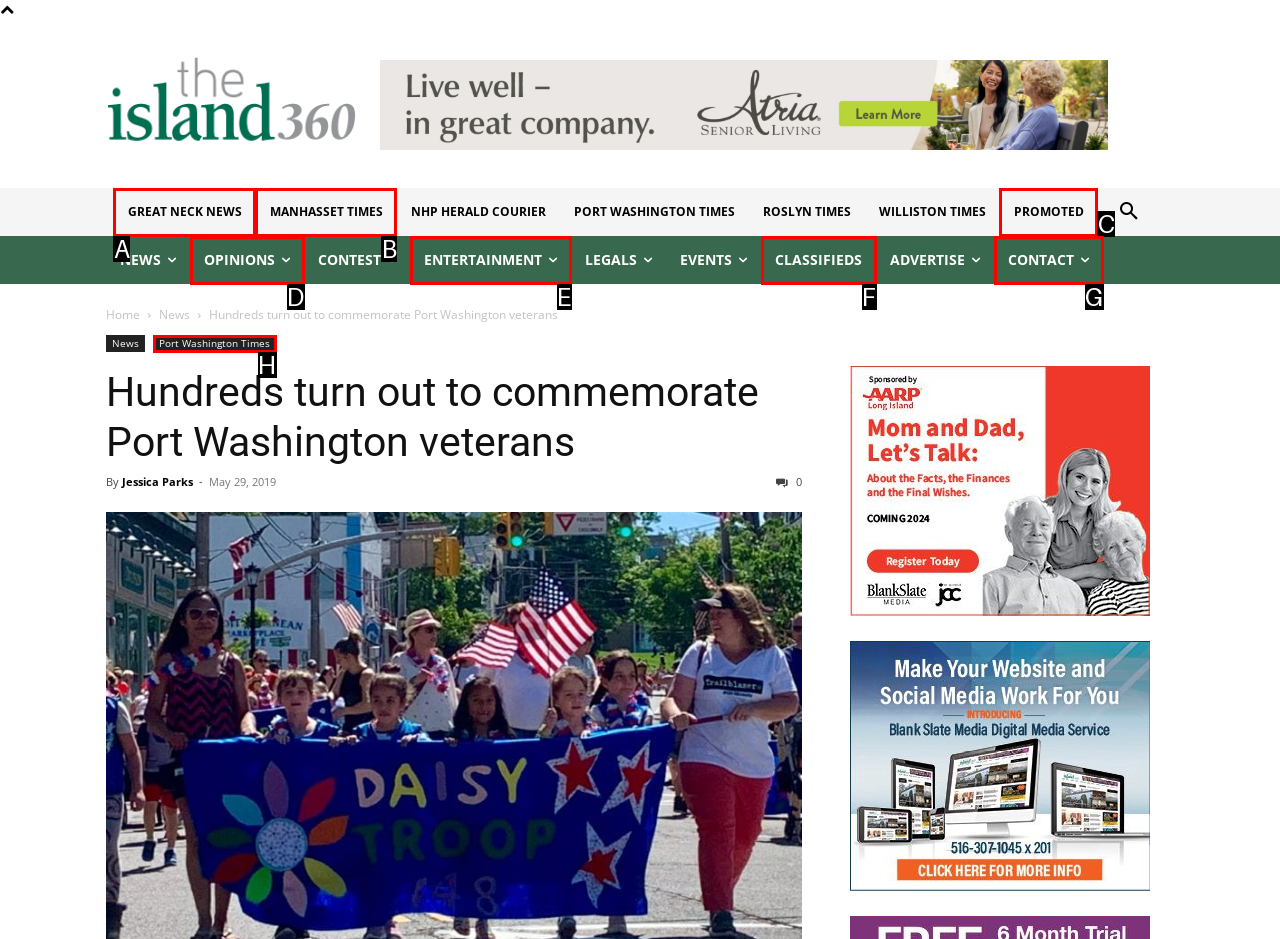Given the description: Testimonial, choose the HTML element that matches it. Indicate your answer with the letter of the option.

None